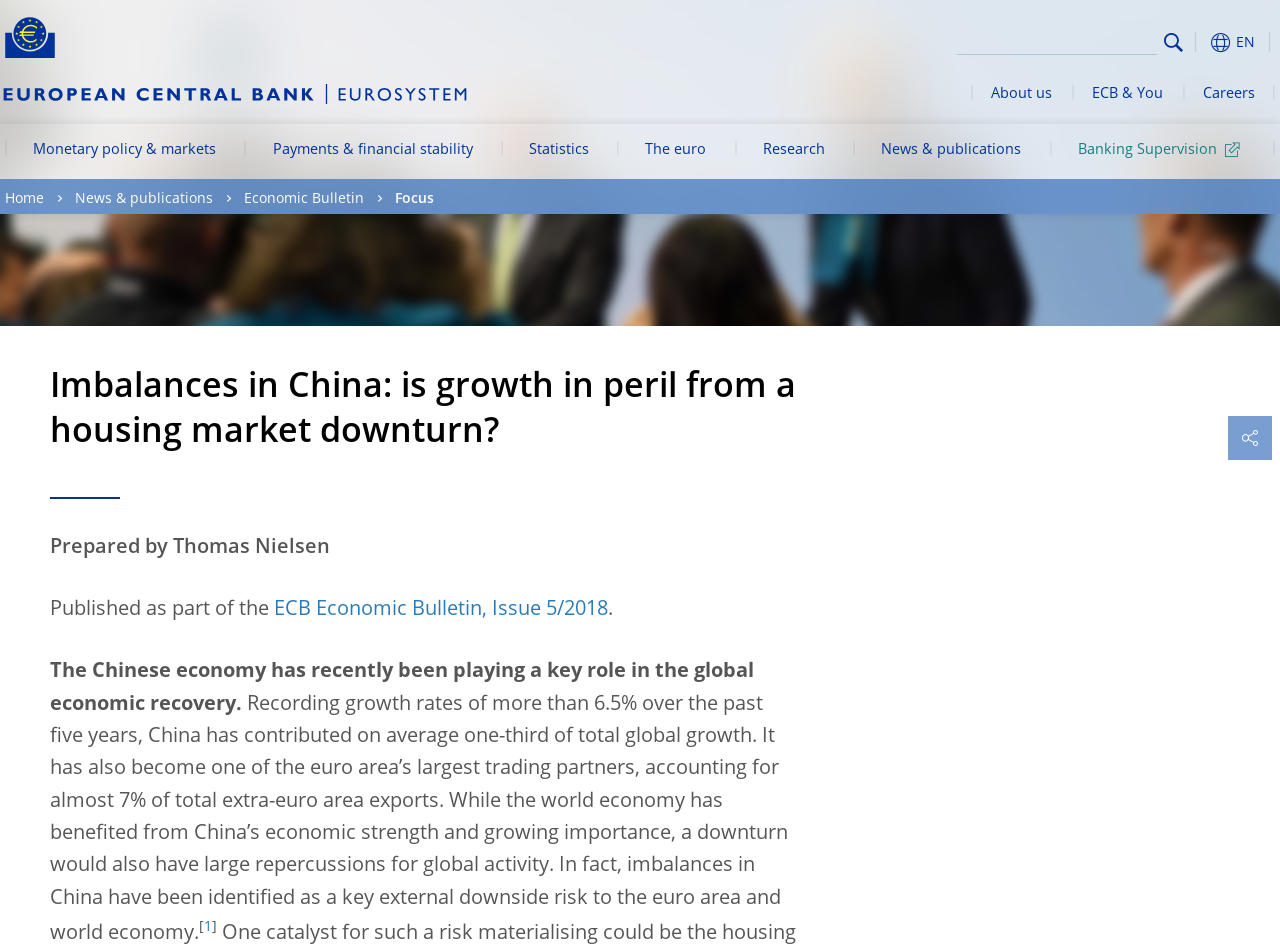Using the element description Search, predict the bounding box coordinates for the UI element. Provide the coordinates in (top-left x, top-left y, bottom-right x, bottom-right y) format with values ranging from 0 to 1.

[0.904, 0.026, 0.93, 0.063]